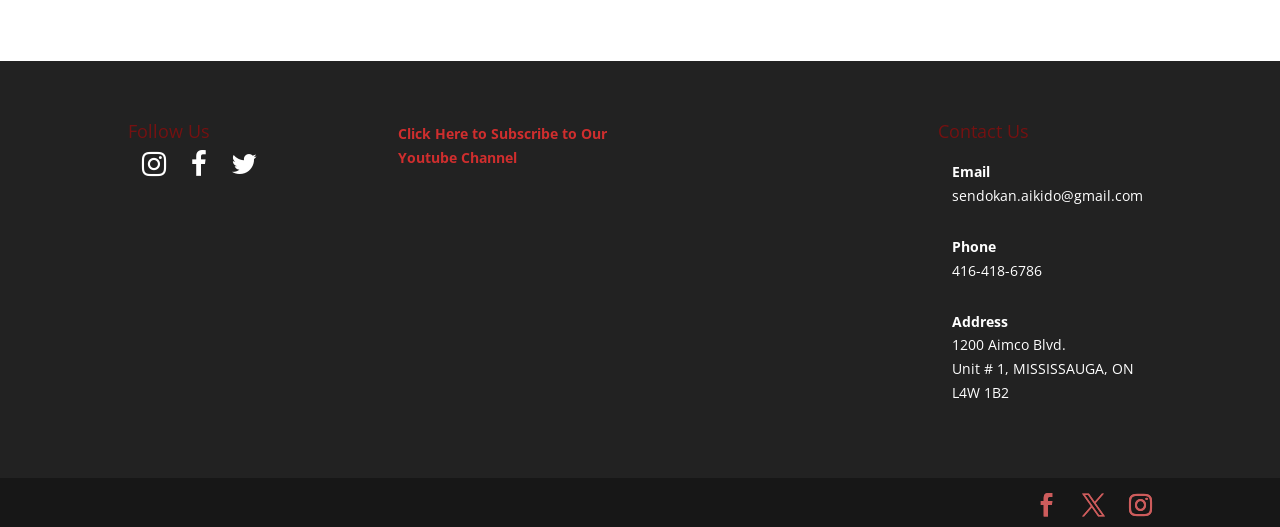Determine the bounding box coordinates for the UI element matching this description: "sendokan.aikido@gmail.com".

[0.744, 0.353, 0.893, 0.389]